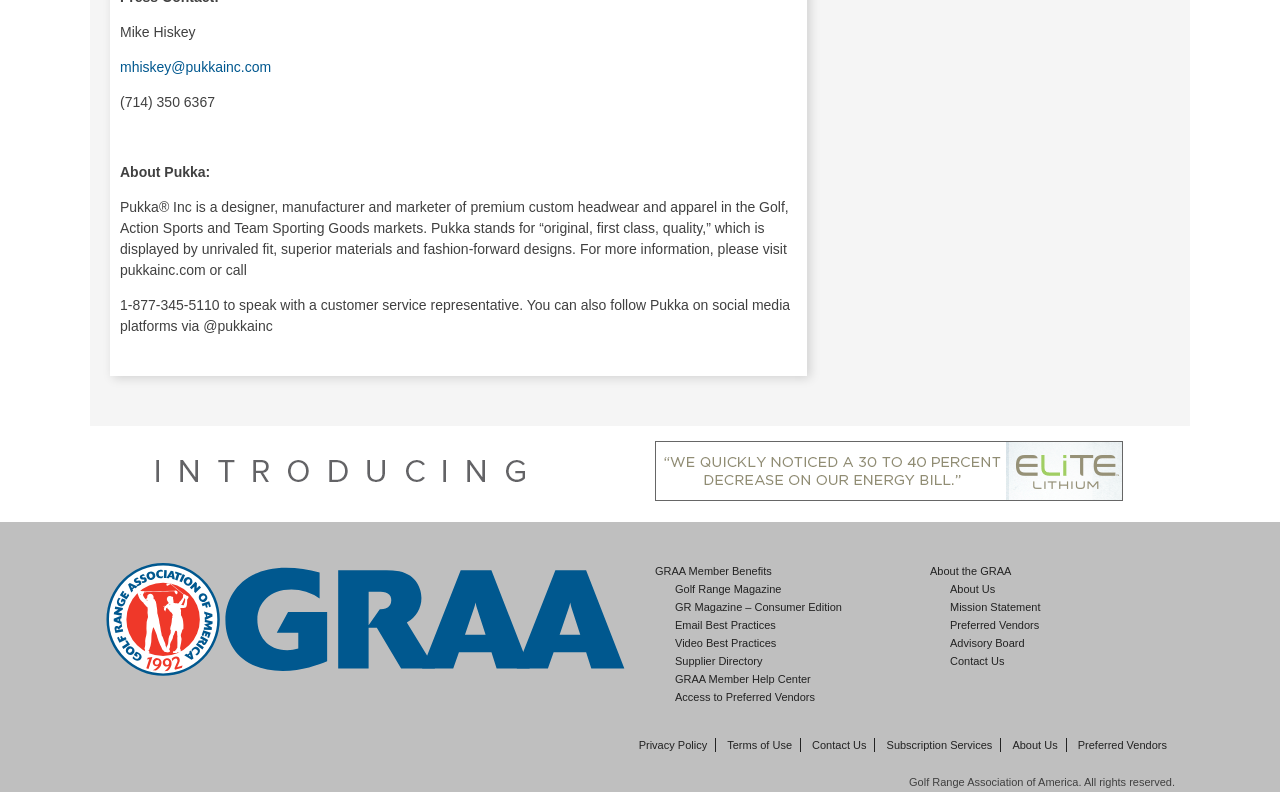What is the phone number to speak with a customer service representative?
Based on the image, provide your answer in one word or phrase.

1-877-345-5110